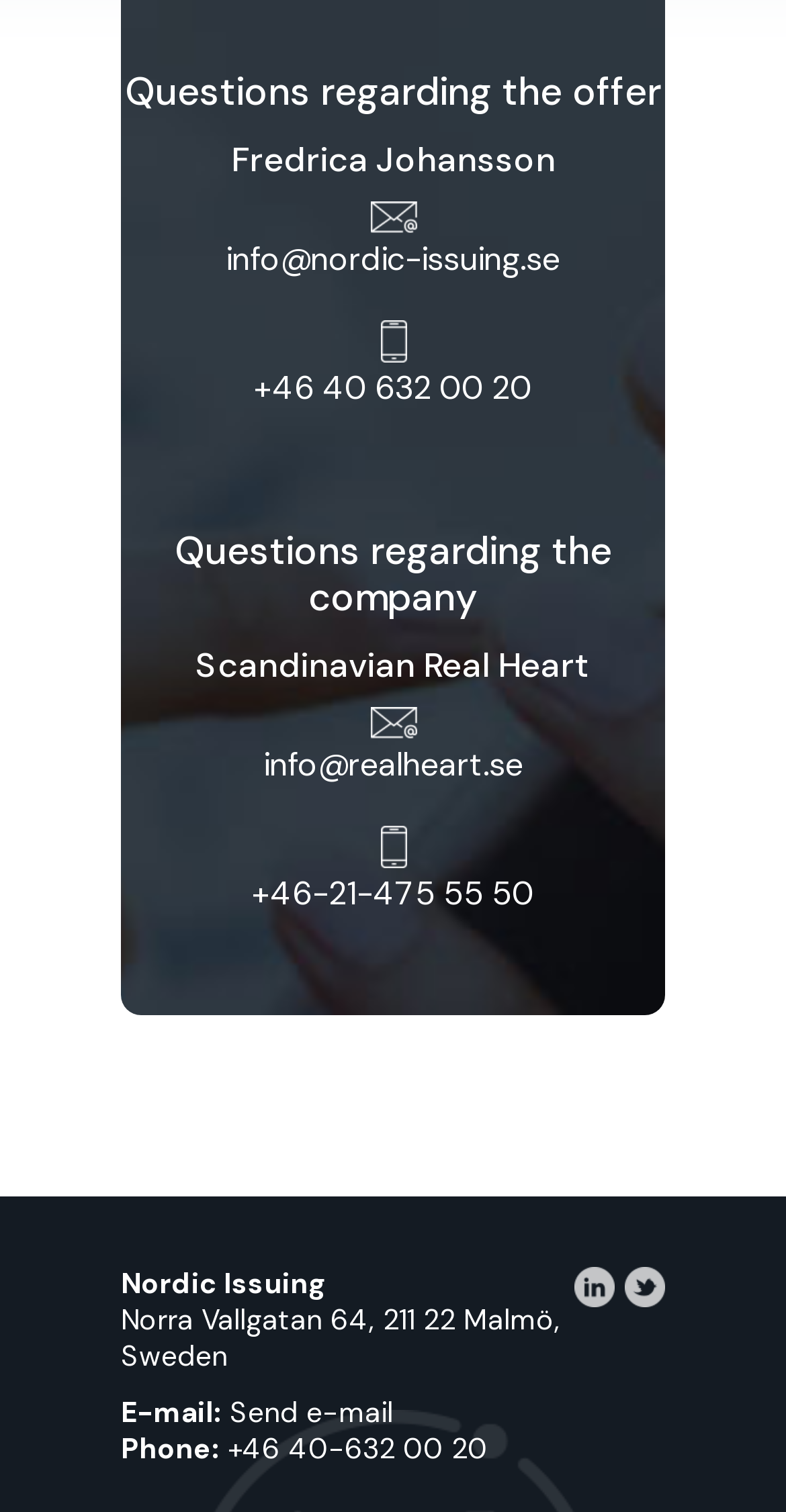What is the name of the person associated with the offer?
Based on the image, answer the question in a detailed manner.

The webpage has a section 'Questions regarding the offer' which contains the name 'Fredrica Johansson' along with an email address and phone number, indicating that she is the person associated with the offer.